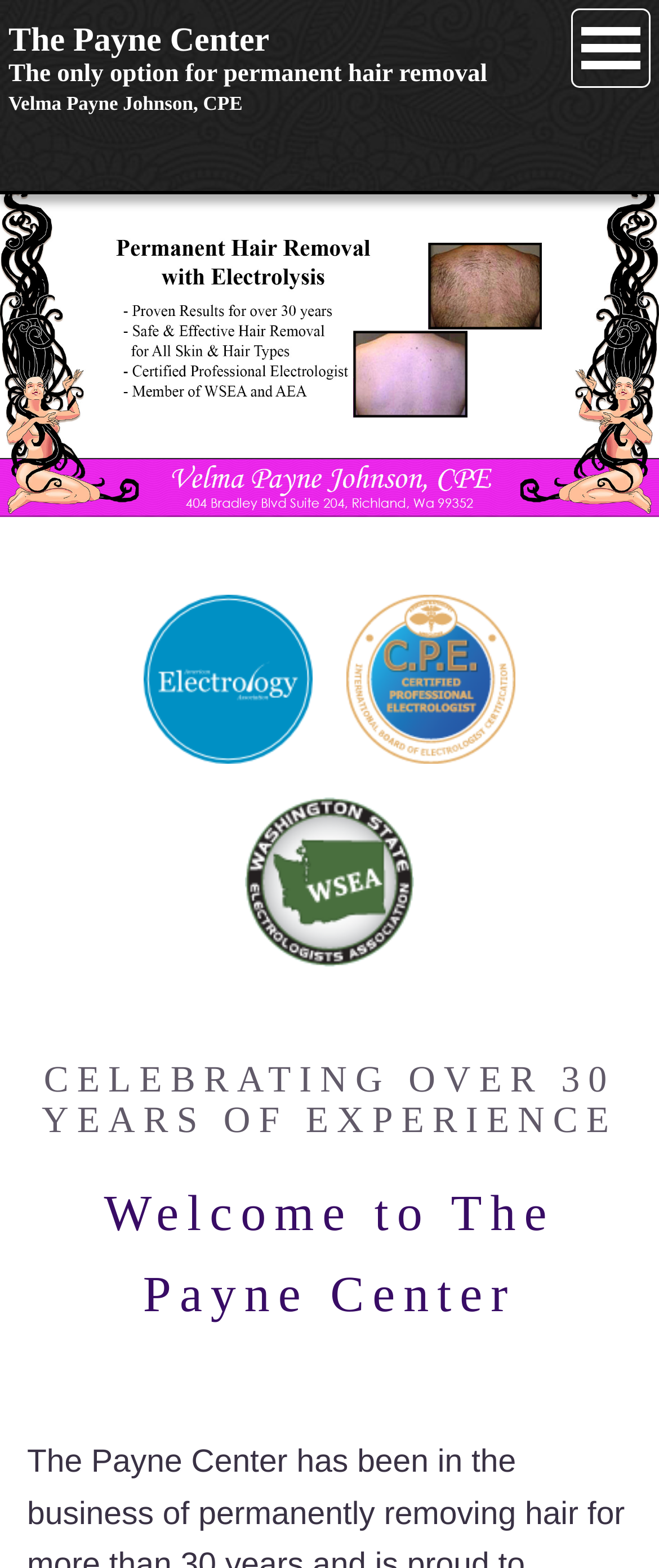Return the bounding box coordinates of the UI element that corresponds to this description: "Contact". The coordinates must be given as four float numbers in the range of 0 and 1, [left, top, right, bottom].

[0.345, 0.444, 0.655, 0.486]